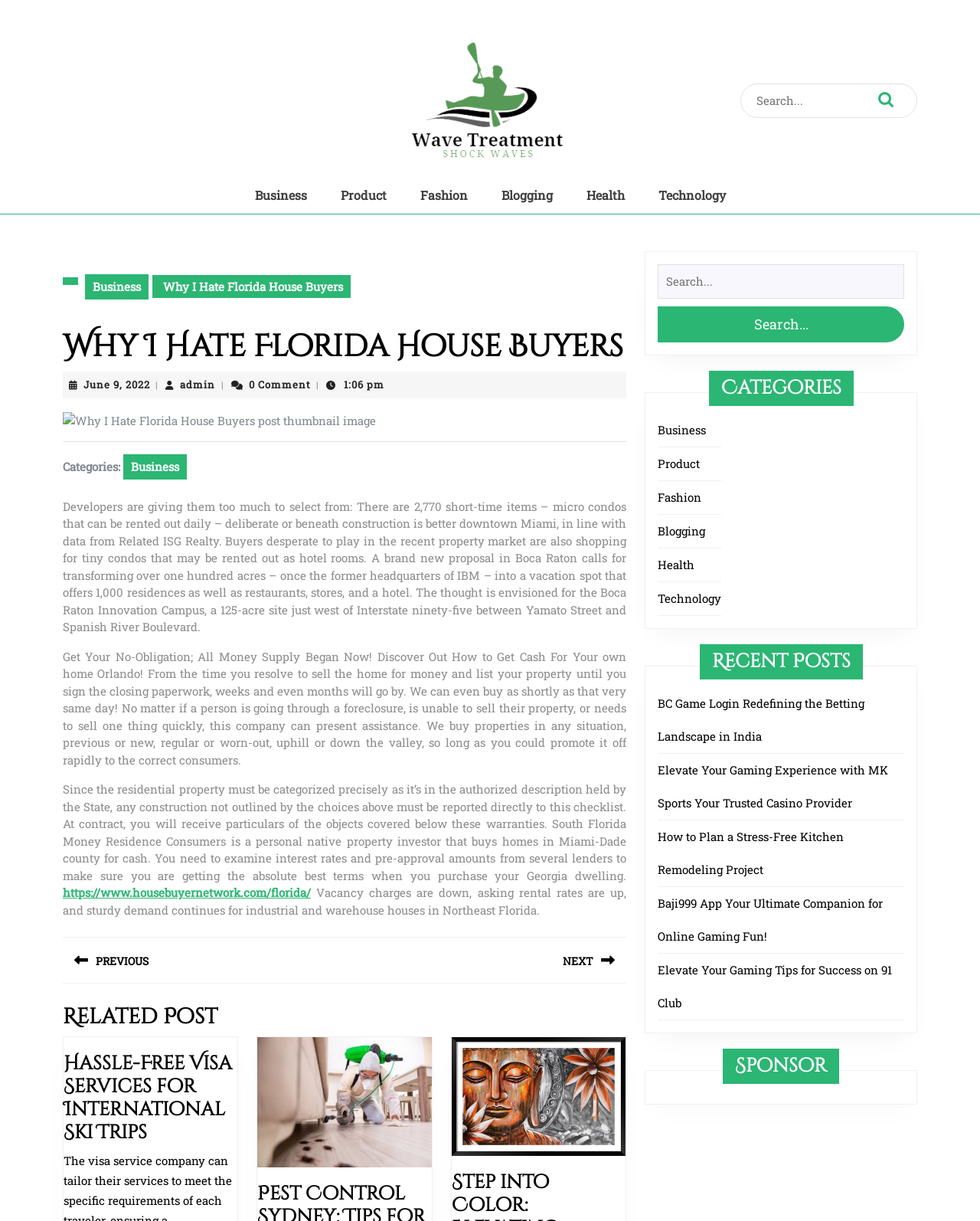Locate the bounding box coordinates of the element to click to perform the following action: 'Click on the 'Next post' link'. The coordinates should be given as four float values between 0 and 1, in the form of [left, top, right, bottom].

[0.352, 0.767, 0.639, 0.805]